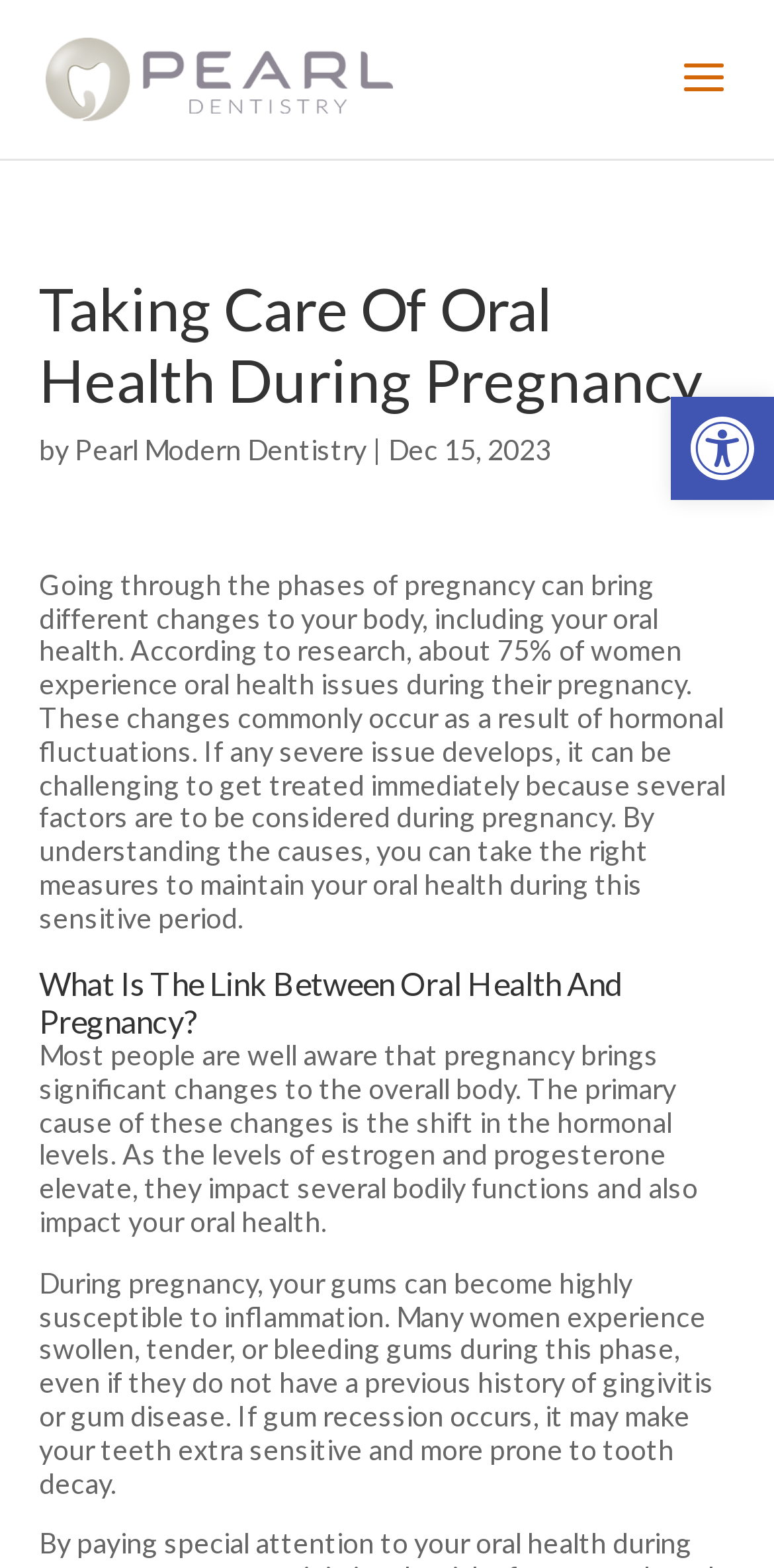Locate and extract the headline of this webpage.

Taking Care Of Oral Health During Pregnancy